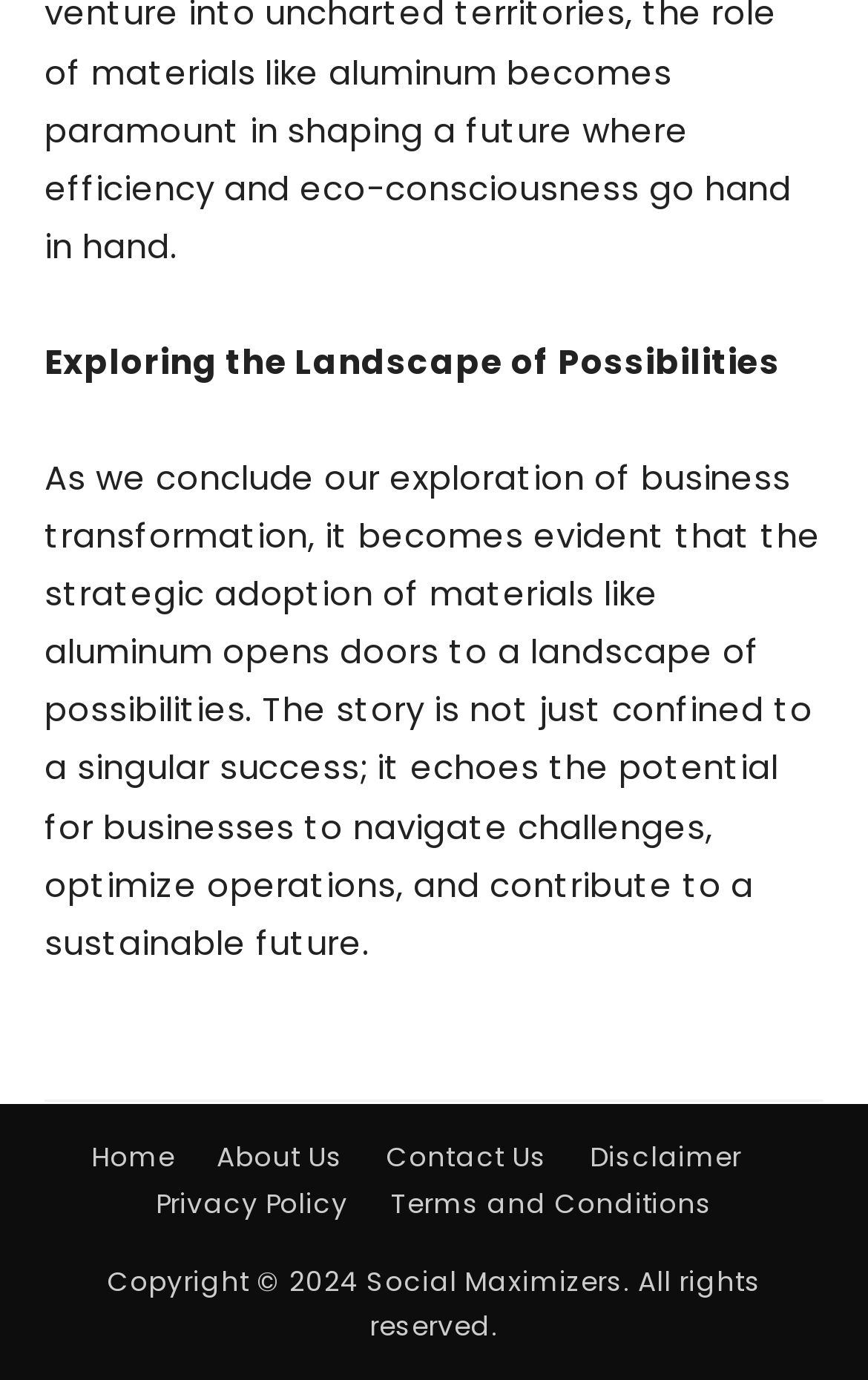Find the bounding box coordinates corresponding to the UI element with the description: "About Us". The coordinates should be formatted as [left, top, right, bottom], with values as floats between 0 and 1.

[0.25, 0.824, 0.395, 0.853]